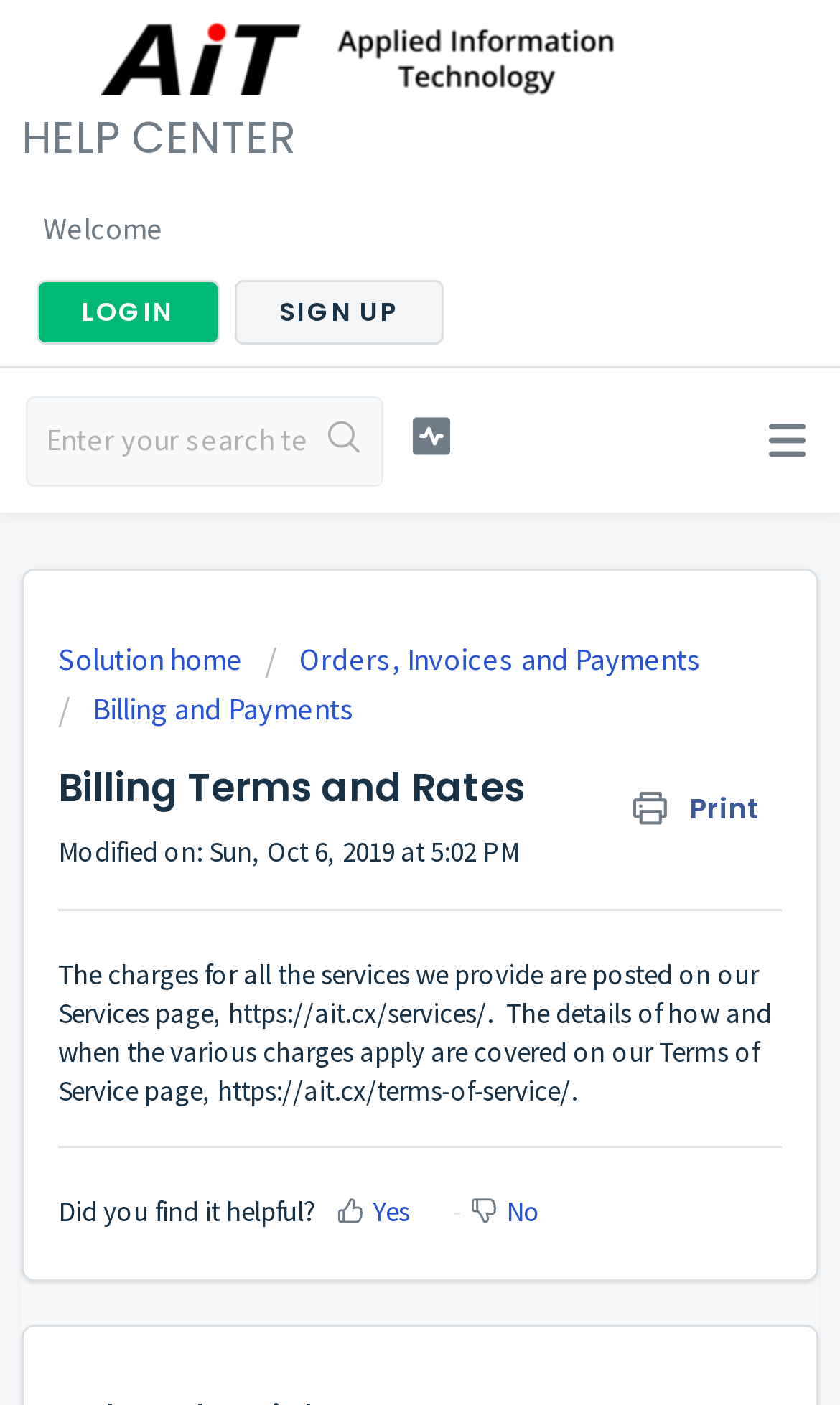Locate the bounding box coordinates of the area that needs to be clicked to fulfill the following instruction: "Search for something". The coordinates should be in the format of four float numbers between 0 and 1, namely [left, top, right, bottom].

[0.369, 0.284, 0.453, 0.345]